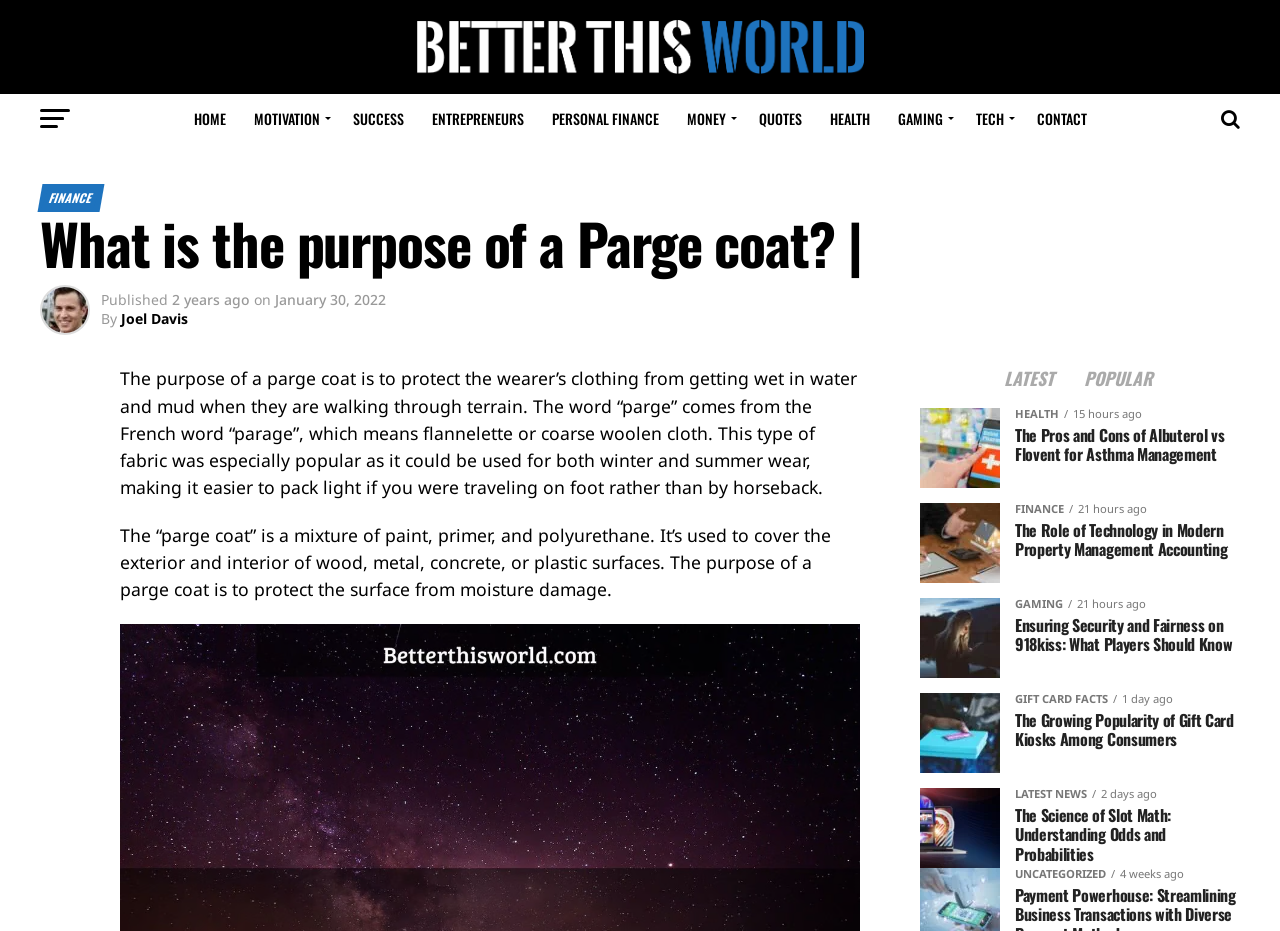Use the information in the screenshot to answer the question comprehensively: What is the Parge coat made of?

According to the webpage, the 'parge coat' is a mixture of paint, primer, and polyurethane, used to cover the exterior and interior of wood, metal, concrete, or plastic surfaces to protect them from moisture damage.